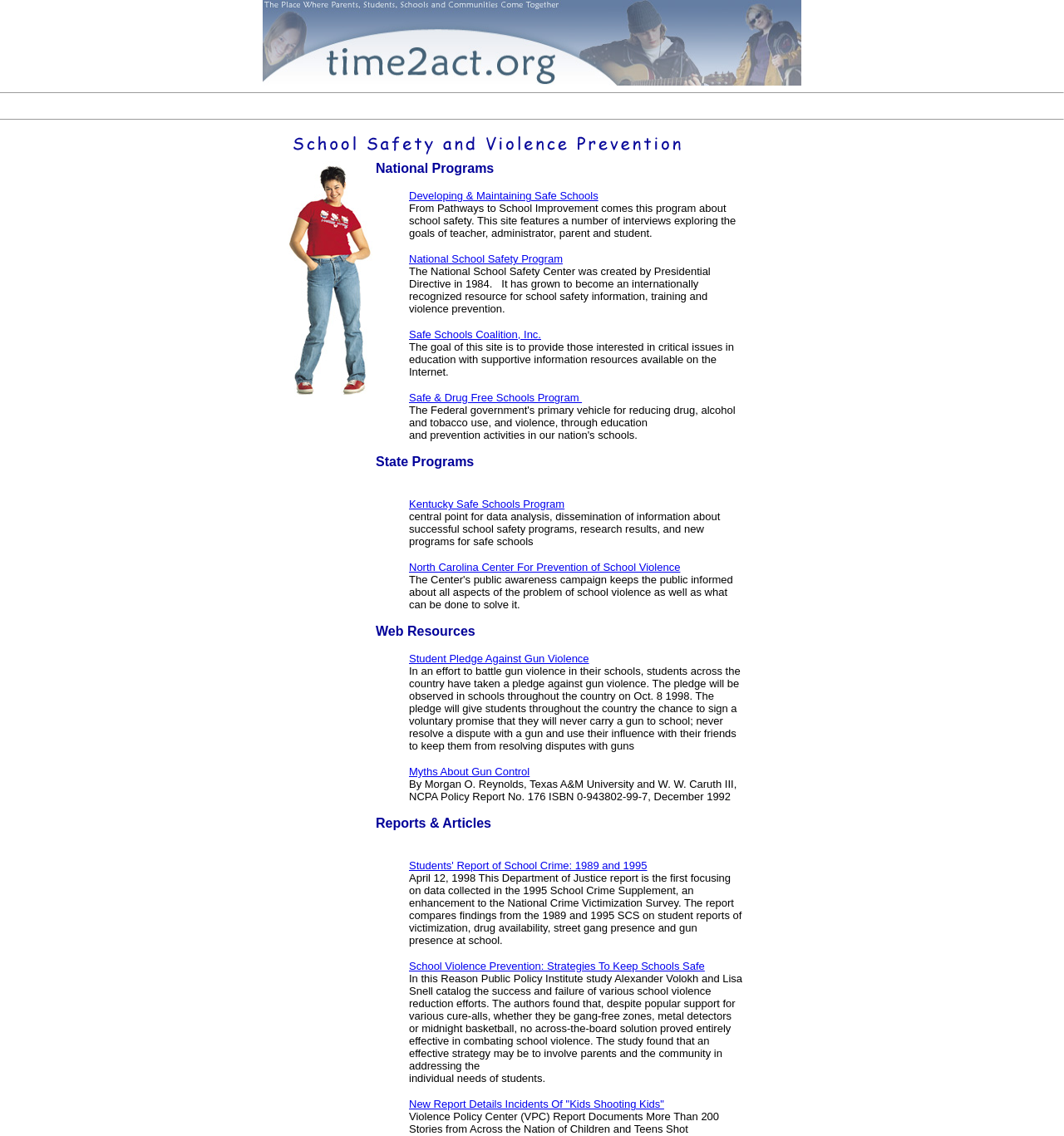Give the bounding box coordinates for this UI element: "Myths About Gun Control". The coordinates should be four float numbers between 0 and 1, arranged as [left, top, right, bottom].

[0.384, 0.672, 0.498, 0.685]